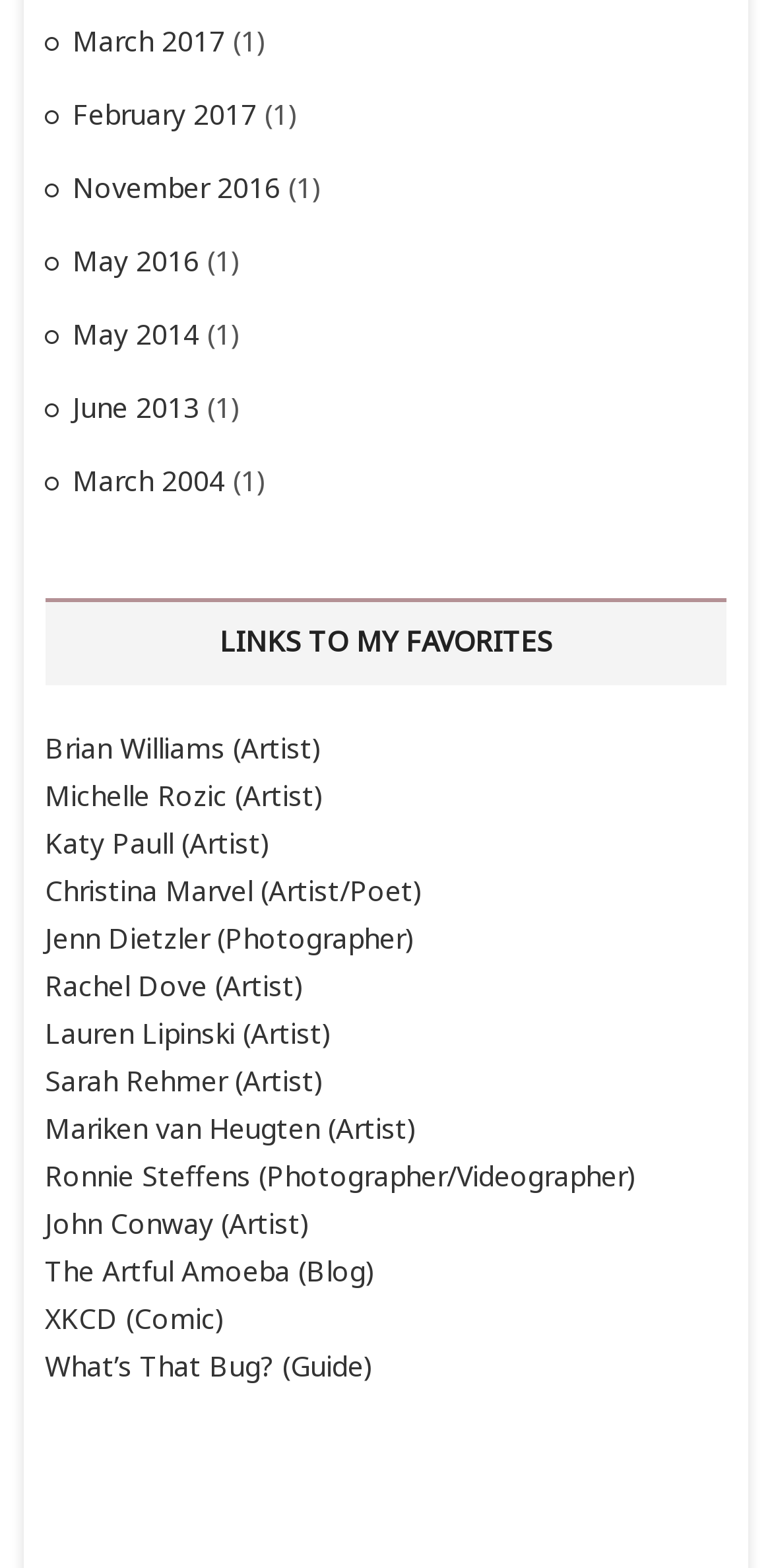Please provide a comprehensive response to the question based on the details in the image: How many artists are listed on the webpage?

I counted the number of links with the word 'Artist' in their descriptions, and found 9 artists listed: Brian Williams, Michelle Rozic, Katy Paull, Christina Marvel, Rachel Dove, Lauren Lipinski, Sarah Rehmer, Mariken van Heugten, and John Conway.